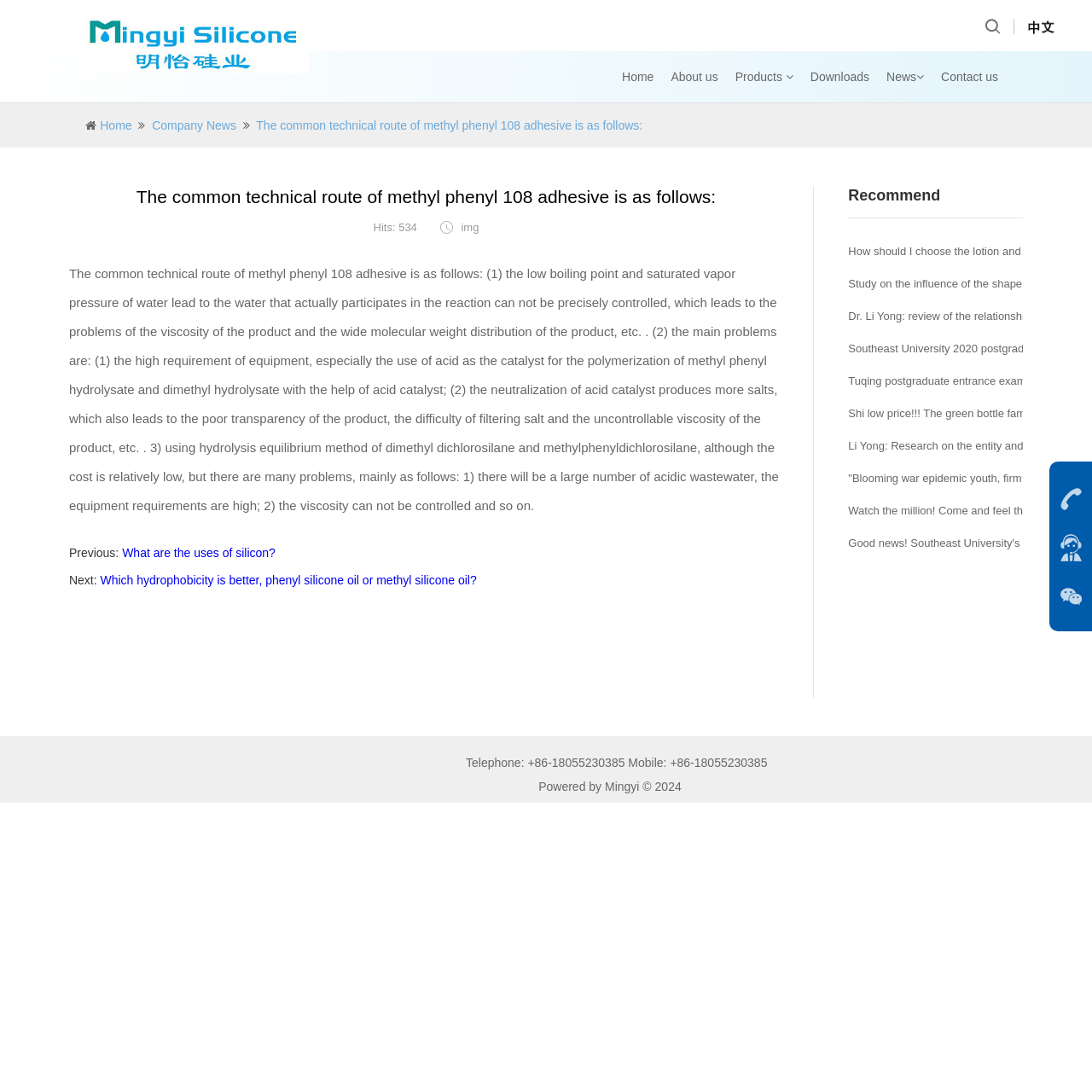Respond to the question below with a single word or phrase:
What is the company name?

Mingyi